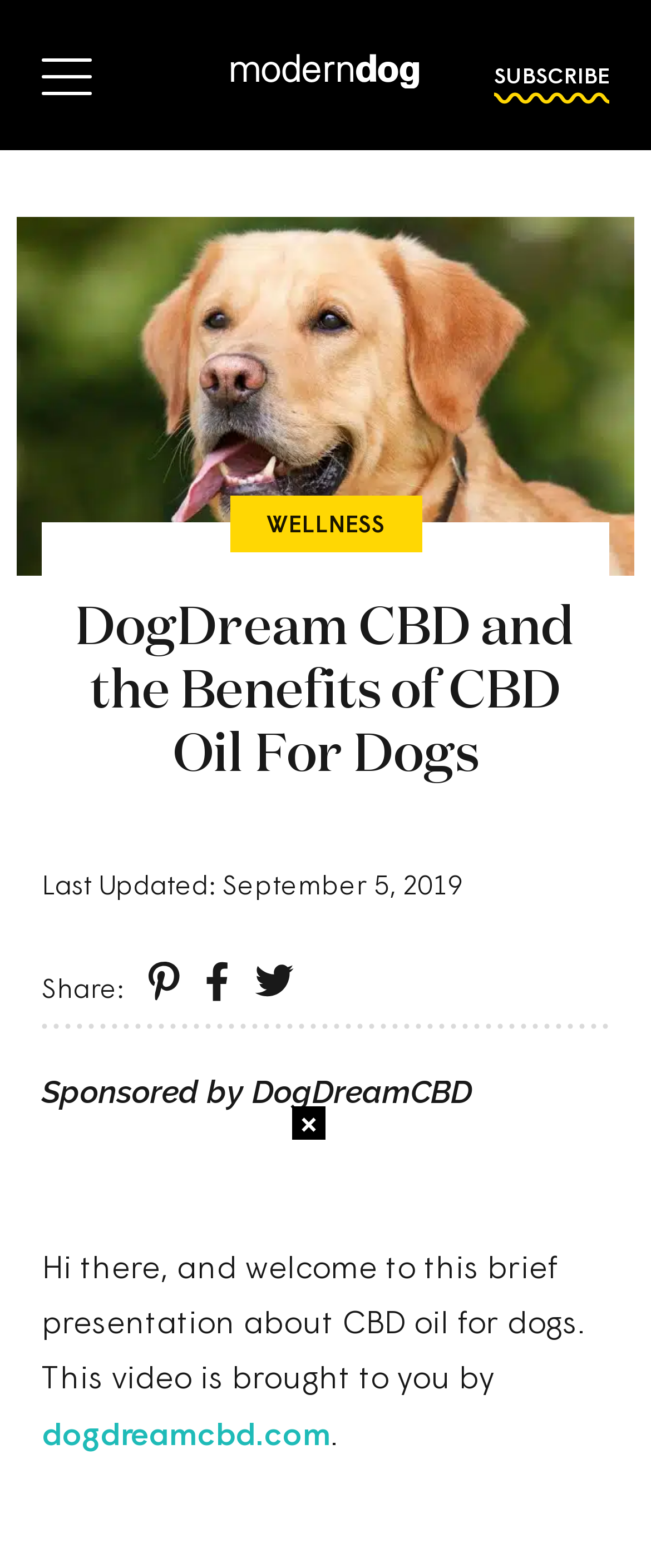Given the description of a UI element: "Wellness", identify the bounding box coordinates of the matching element in the webpage screenshot.

[0.353, 0.316, 0.647, 0.352]